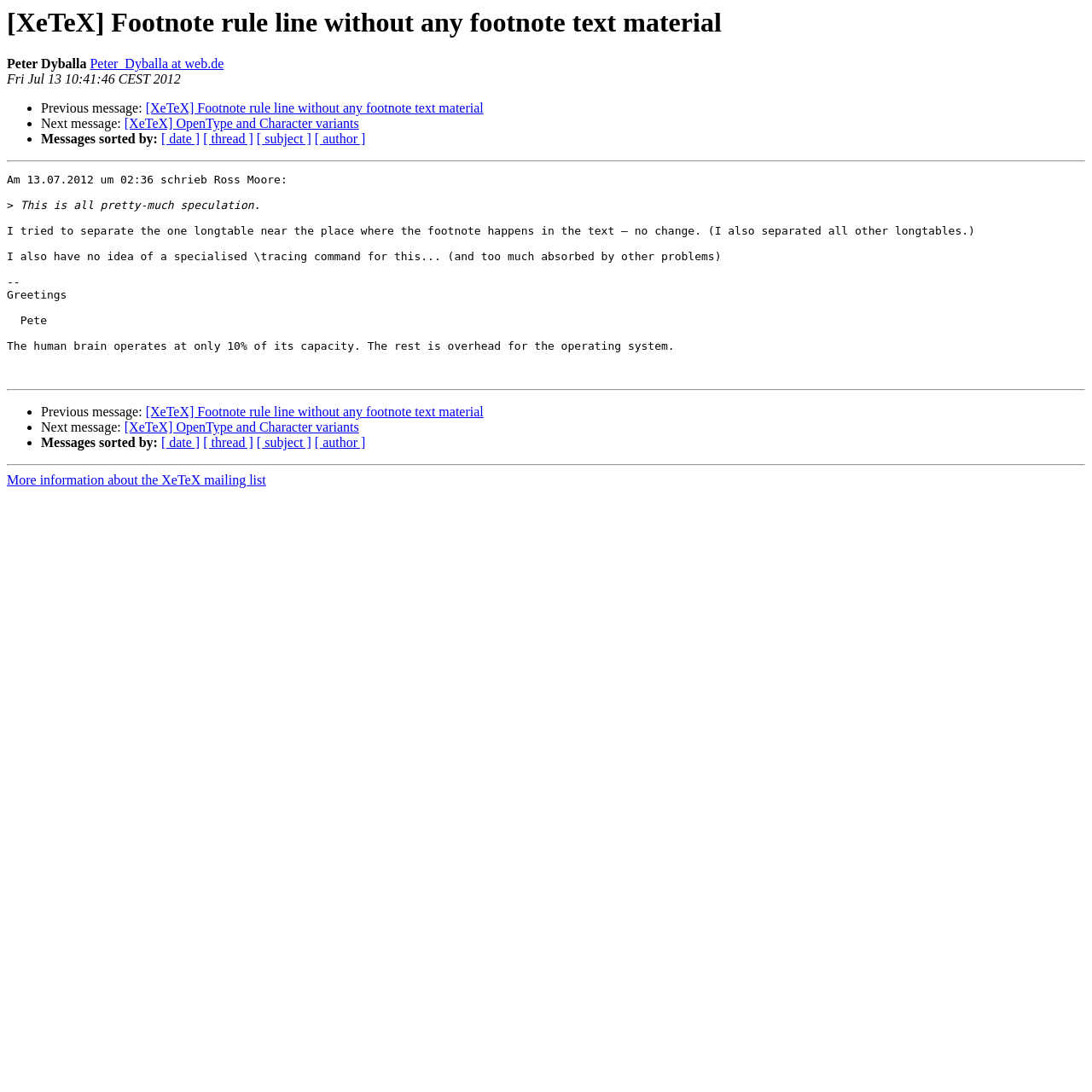Please provide a comprehensive response to the question below by analyzing the image: 
Who is the author of the message?

The author of the message is identified as 'Pete' based on the signature at the end of the message, which includes the text 'Greetings

  Pete'.